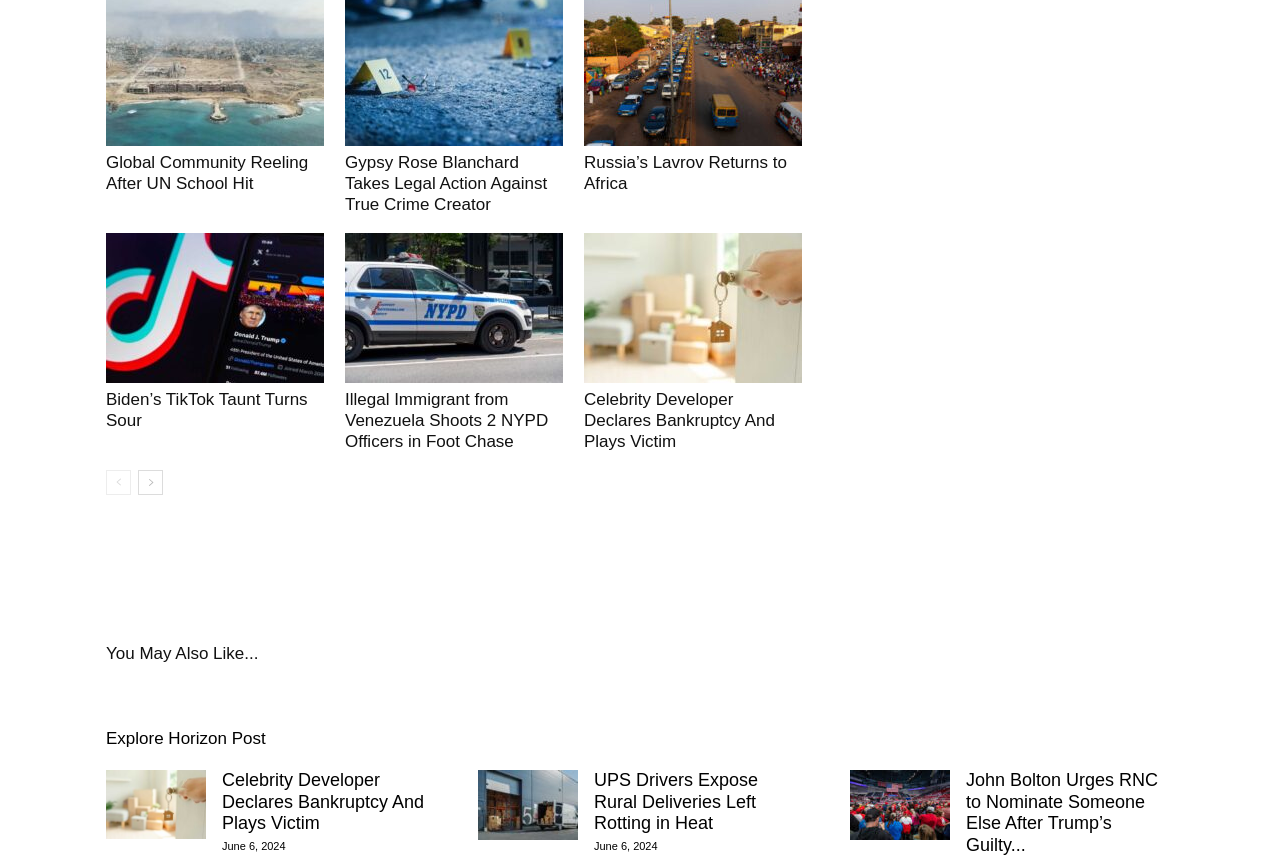How many images are associated with the news article 'UPS Drivers Expose Rural Deliveries Left Rotting in Heat'?
From the image, respond using a single word or phrase.

1